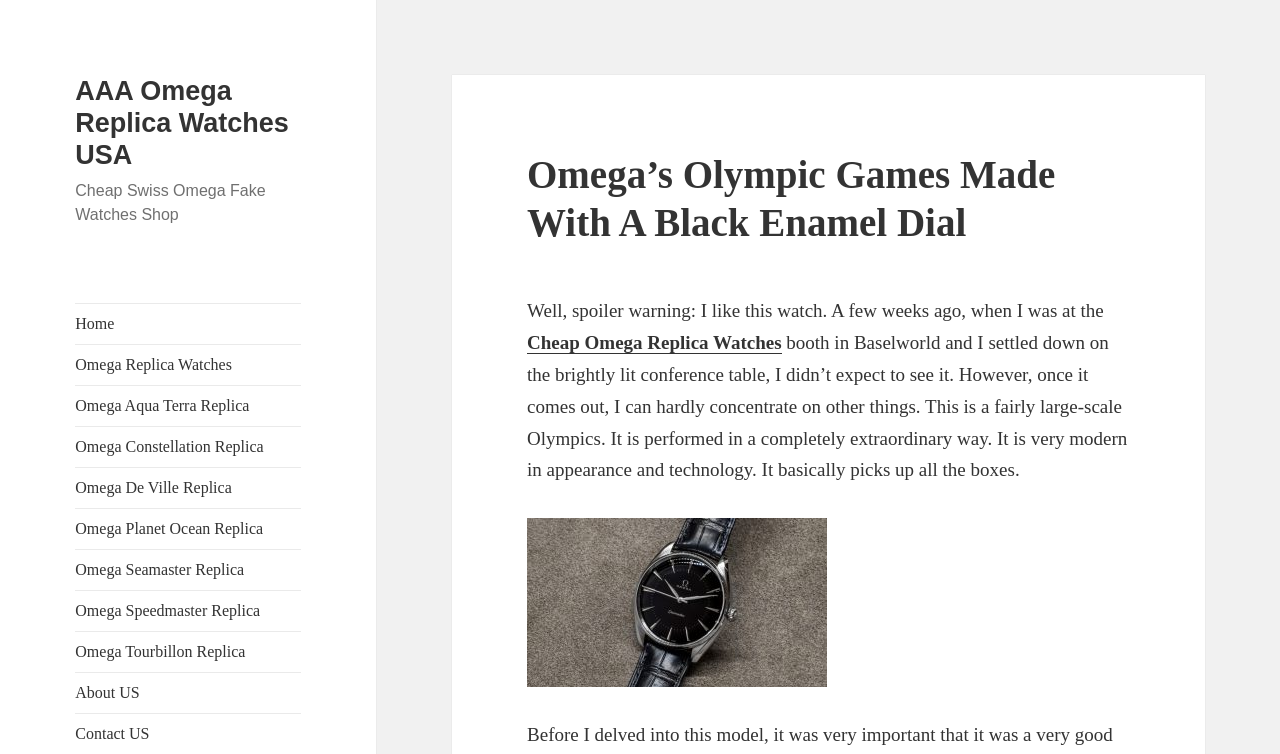Give a succinct answer to this question in a single word or phrase: 
What is the main topic of this webpage?

Omega Replica Watches